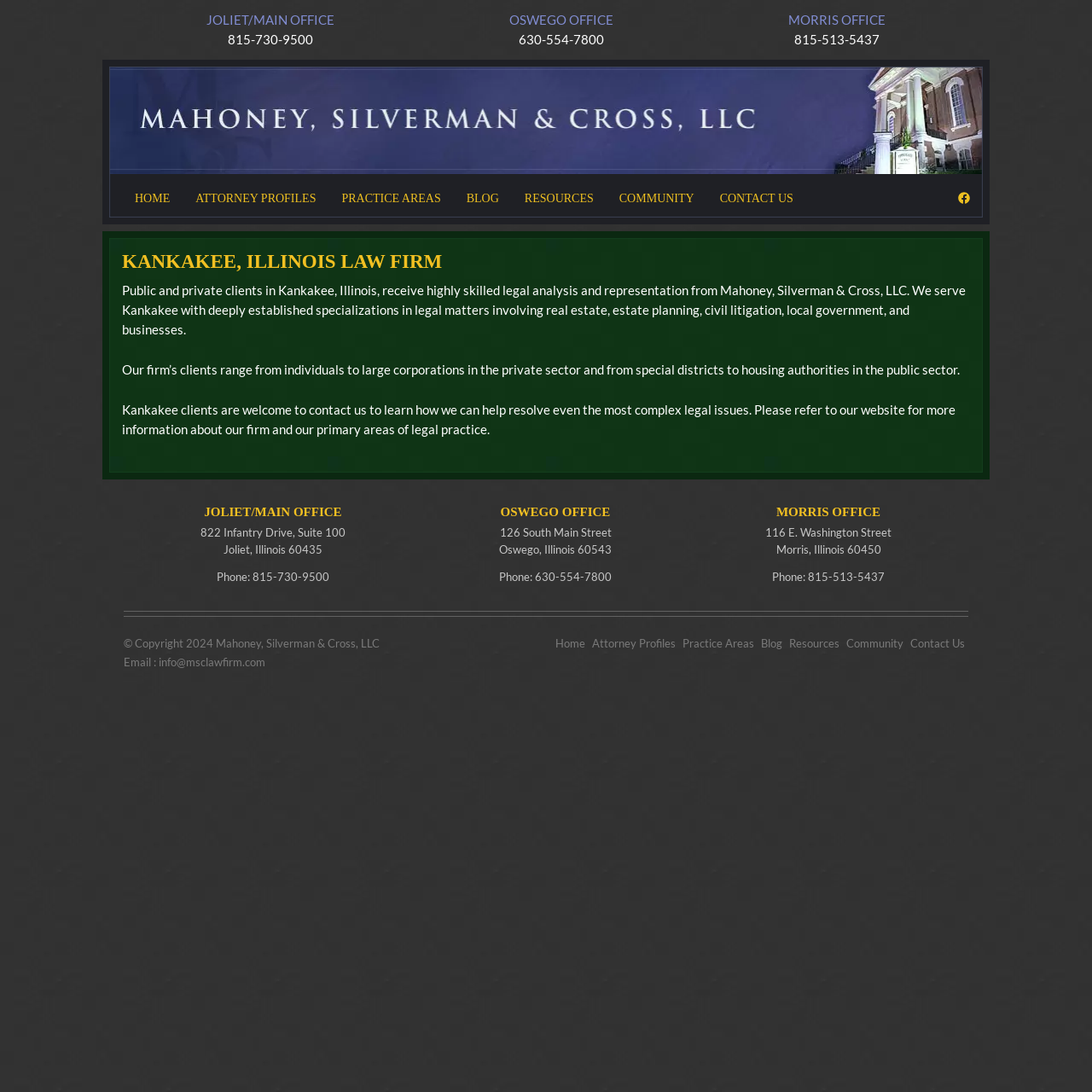Identify the bounding box coordinates of the region that needs to be clicked to carry out this instruction: "View the 'ATTORNEY PROFILES' page". Provide these coordinates as four float numbers ranging from 0 to 1, i.e., [left, top, right, bottom].

[0.167, 0.163, 0.301, 0.199]